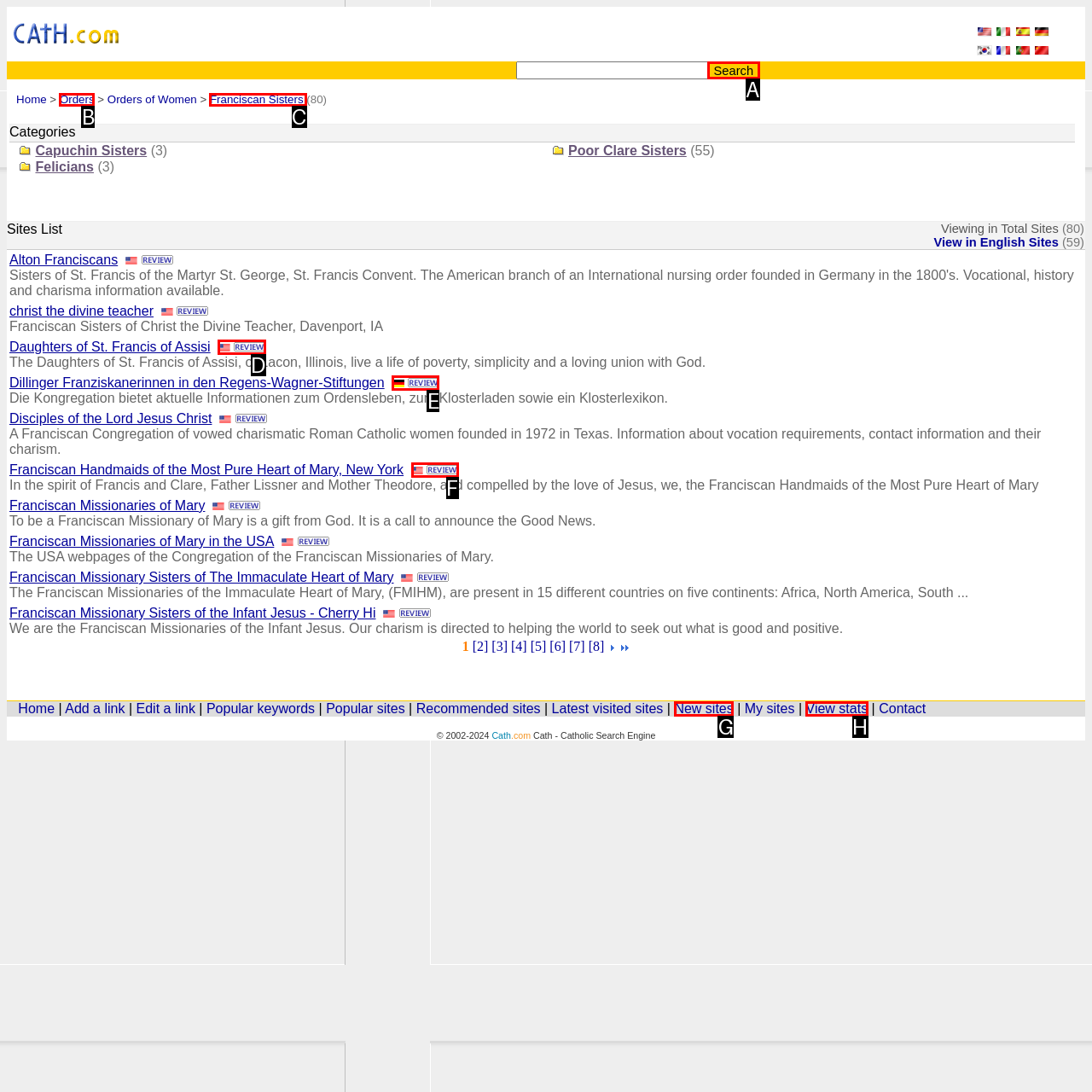Point out the option that best suits the description: Orders
Indicate your answer with the letter of the selected choice.

B